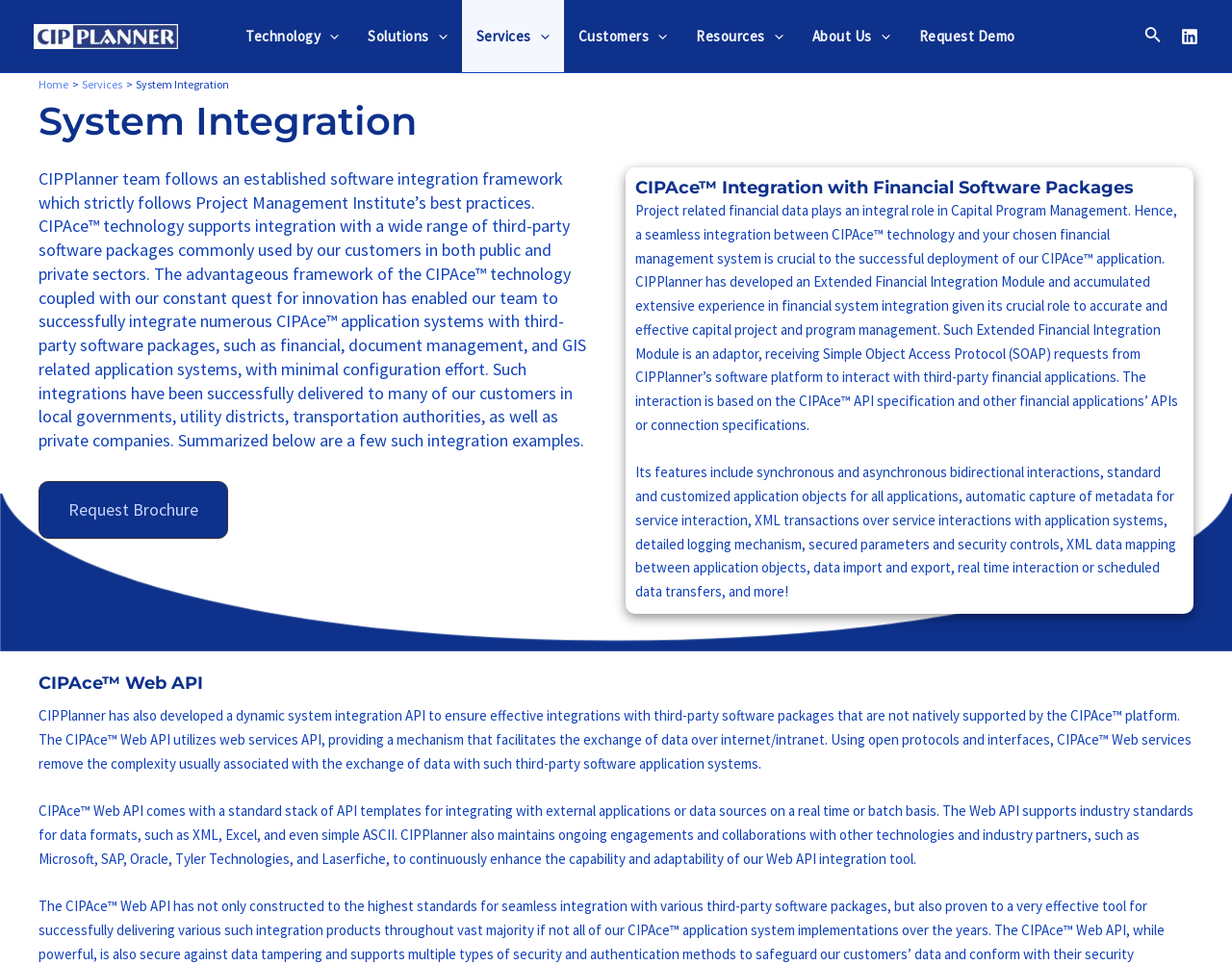Please identify the bounding box coordinates of the region to click in order to complete the given instruction: "View the Request Brochure link". The coordinates should be four float numbers between 0 and 1, i.e., [left, top, right, bottom].

[0.031, 0.498, 0.185, 0.558]